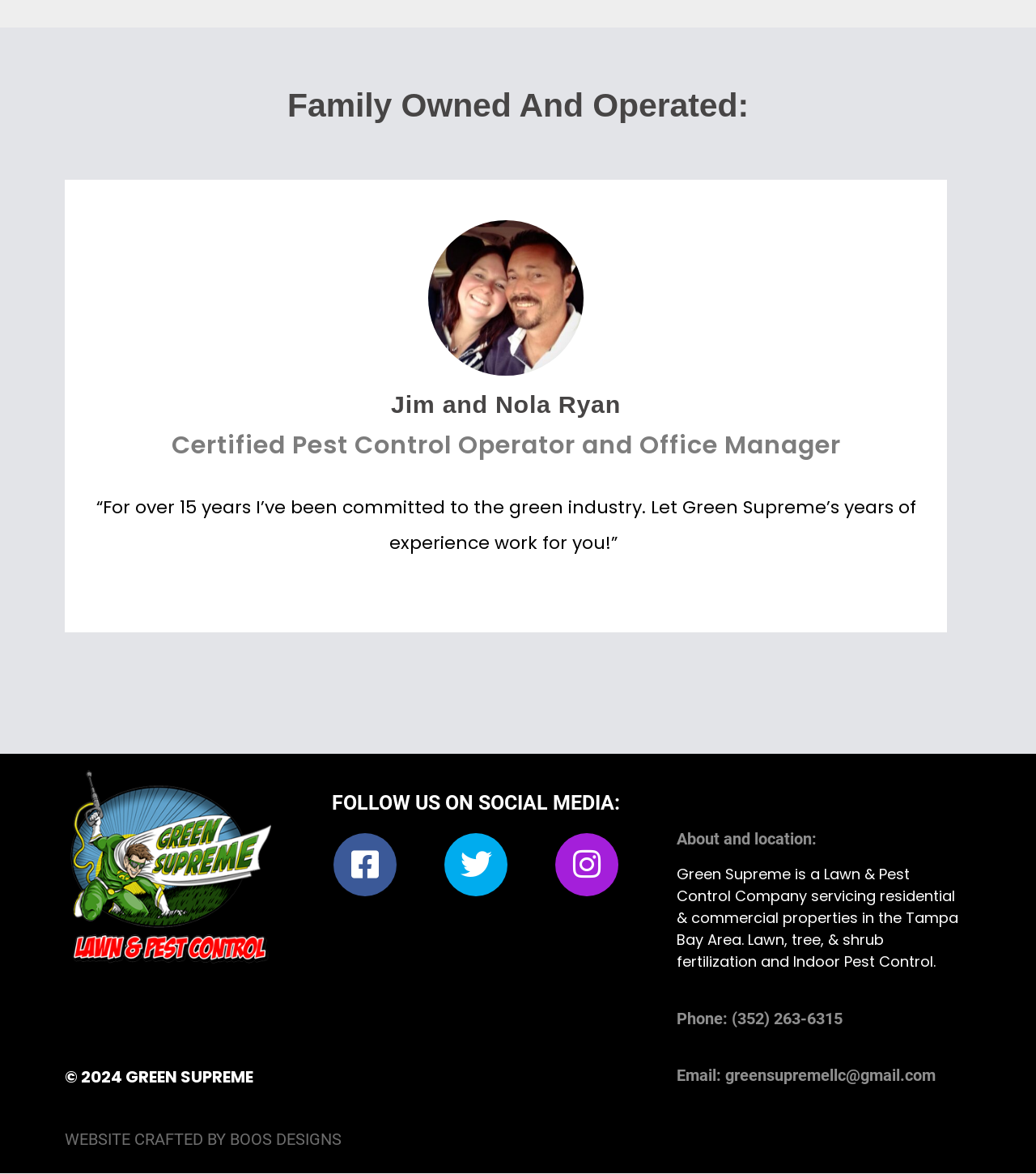Who are the owners of Green Supreme?
Based on the content of the image, thoroughly explain and answer the question.

The webpage has a heading 'Family Owned And Operated:' followed by another heading 'Jim and Nola Ryan', which suggests that Jim and Nola Ryan are the owners of Green Supreme.